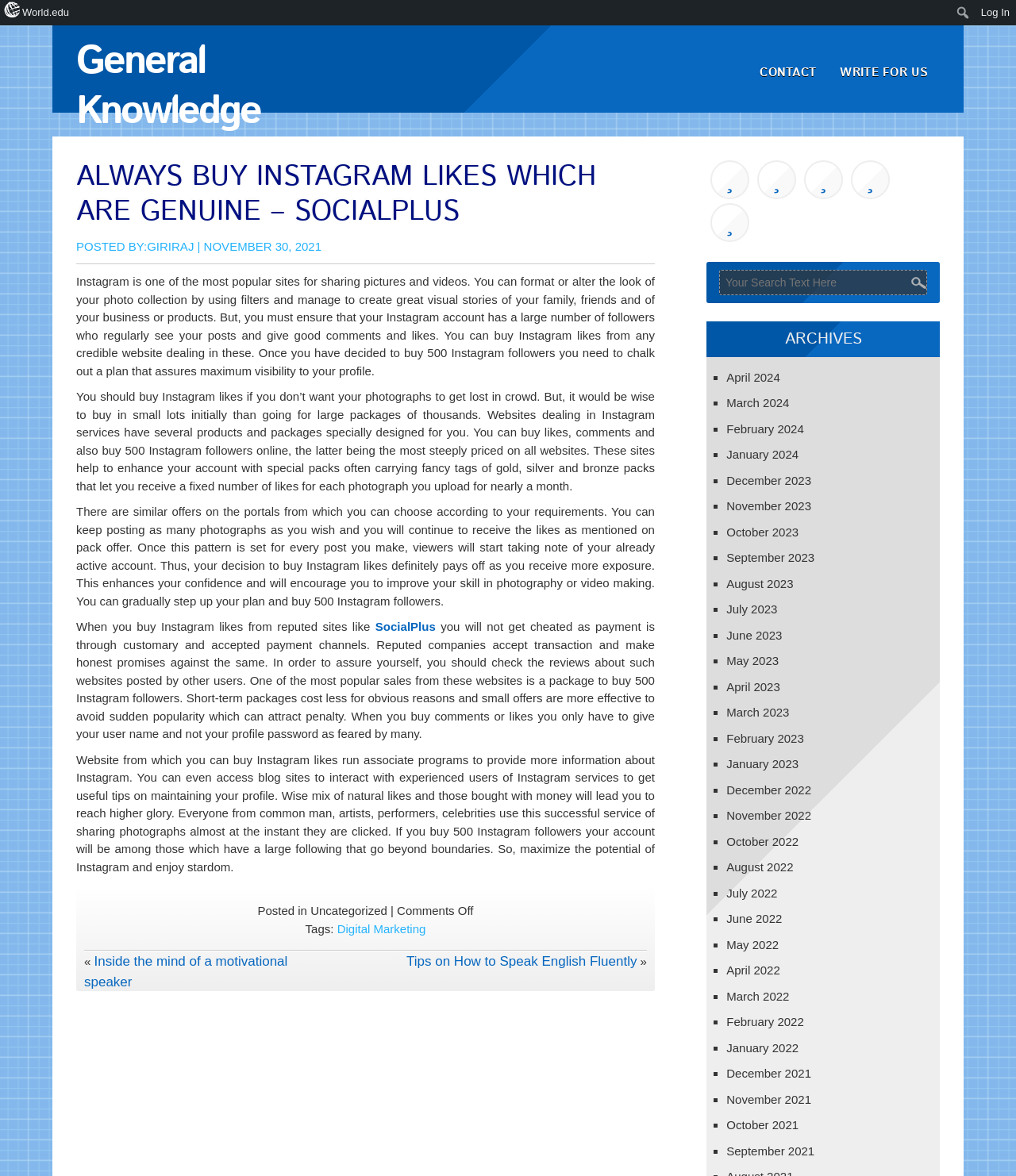Please find the bounding box coordinates of the element that you should click to achieve the following instruction: "search for something". The coordinates should be presented as four float numbers between 0 and 1: [left, top, right, bottom].

[0.936, 0.0, 0.96, 0.022]